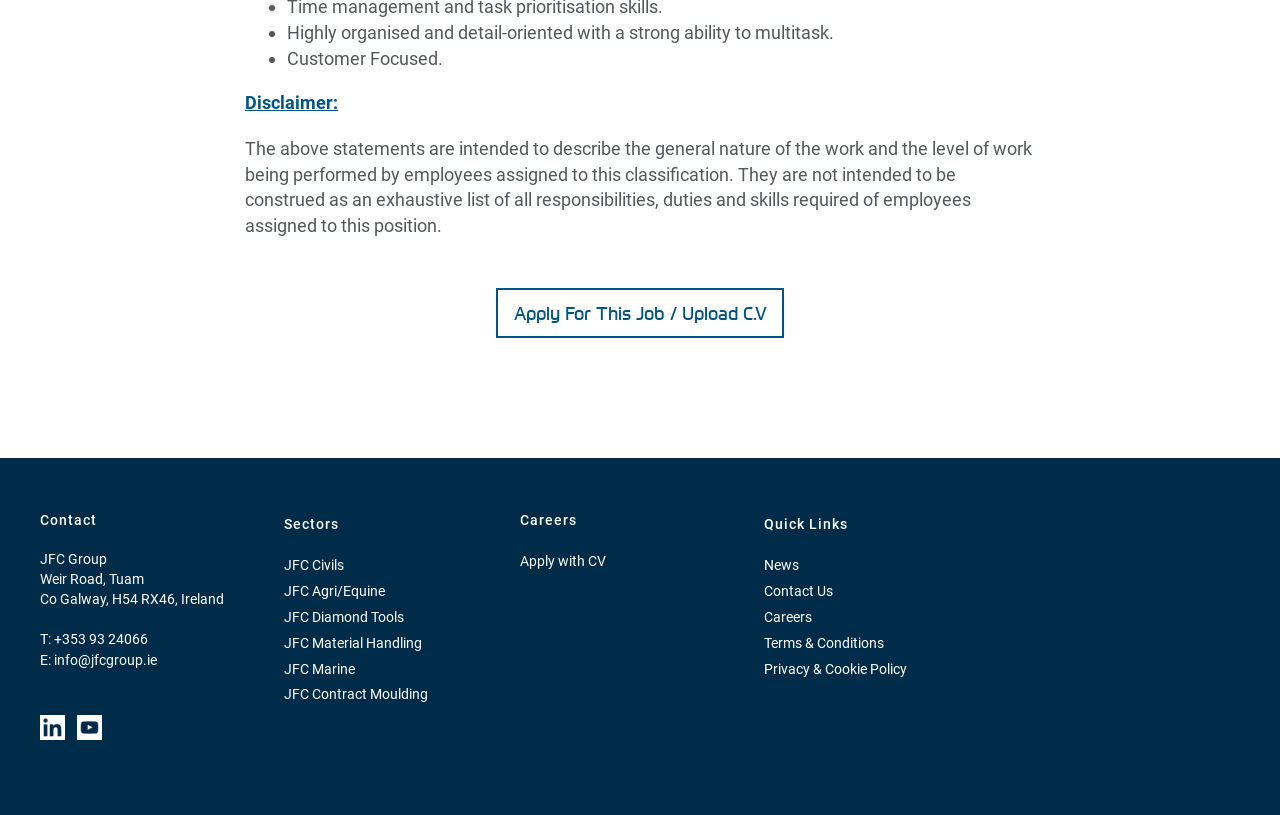Using the description "Contact Us", predict the bounding box of the relevant HTML element.

[0.597, 0.71, 0.651, 0.742]